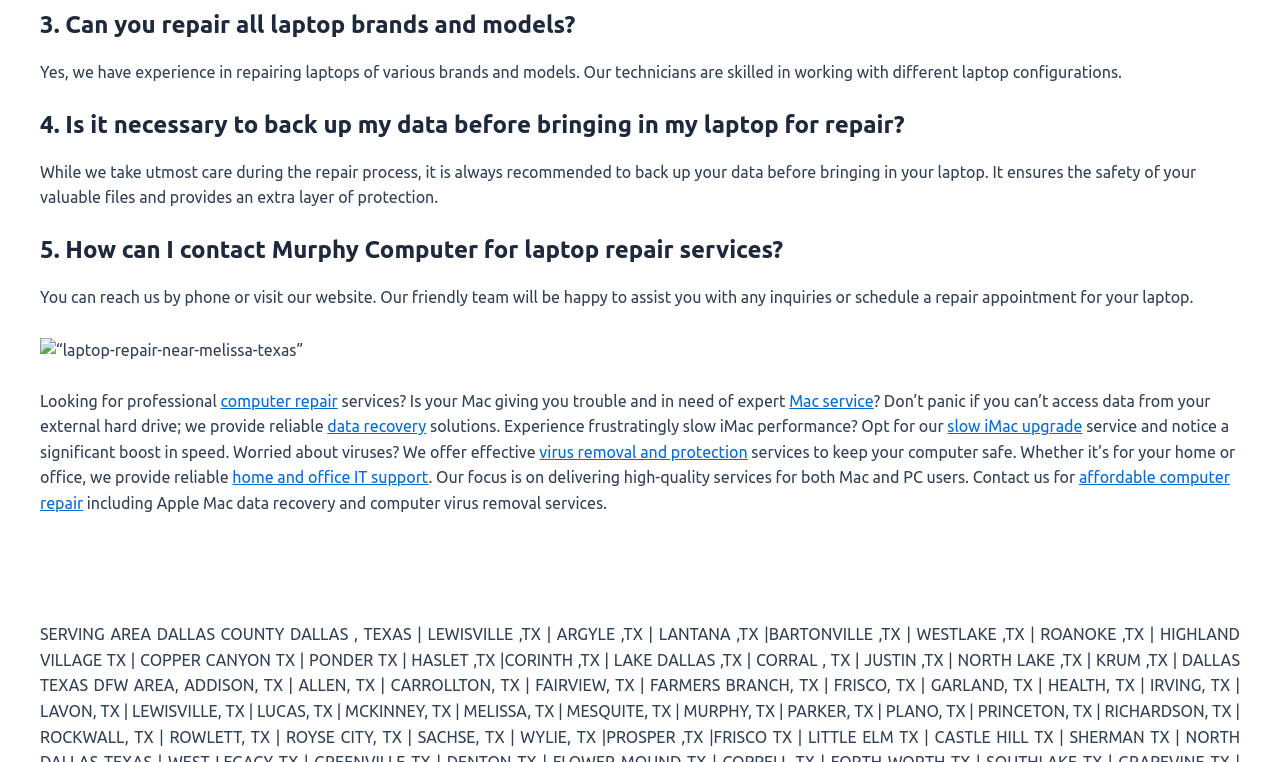Please provide a comprehensive response to the question below by analyzing the image: 
What is recommended before bringing in a laptop for repair?

According to the webpage, it is always recommended to back up your data before bringing in your laptop for repair, as mentioned in the text 'While we take utmost care during the repair process, it is always recommended to back up your data before bringing in your laptop.'